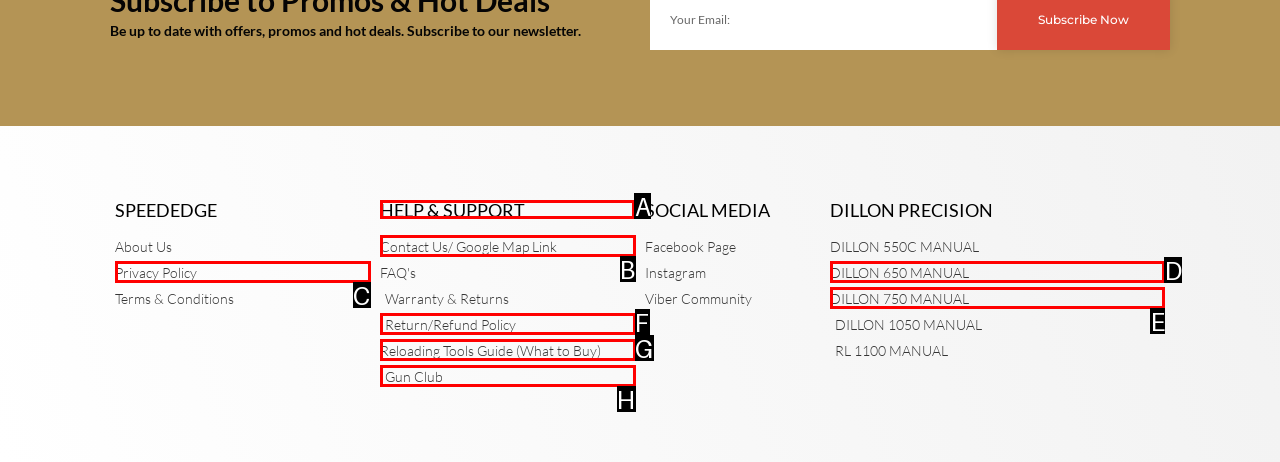Identify the correct UI element to click to achieve the task: Get help and support.
Answer with the letter of the appropriate option from the choices given.

A